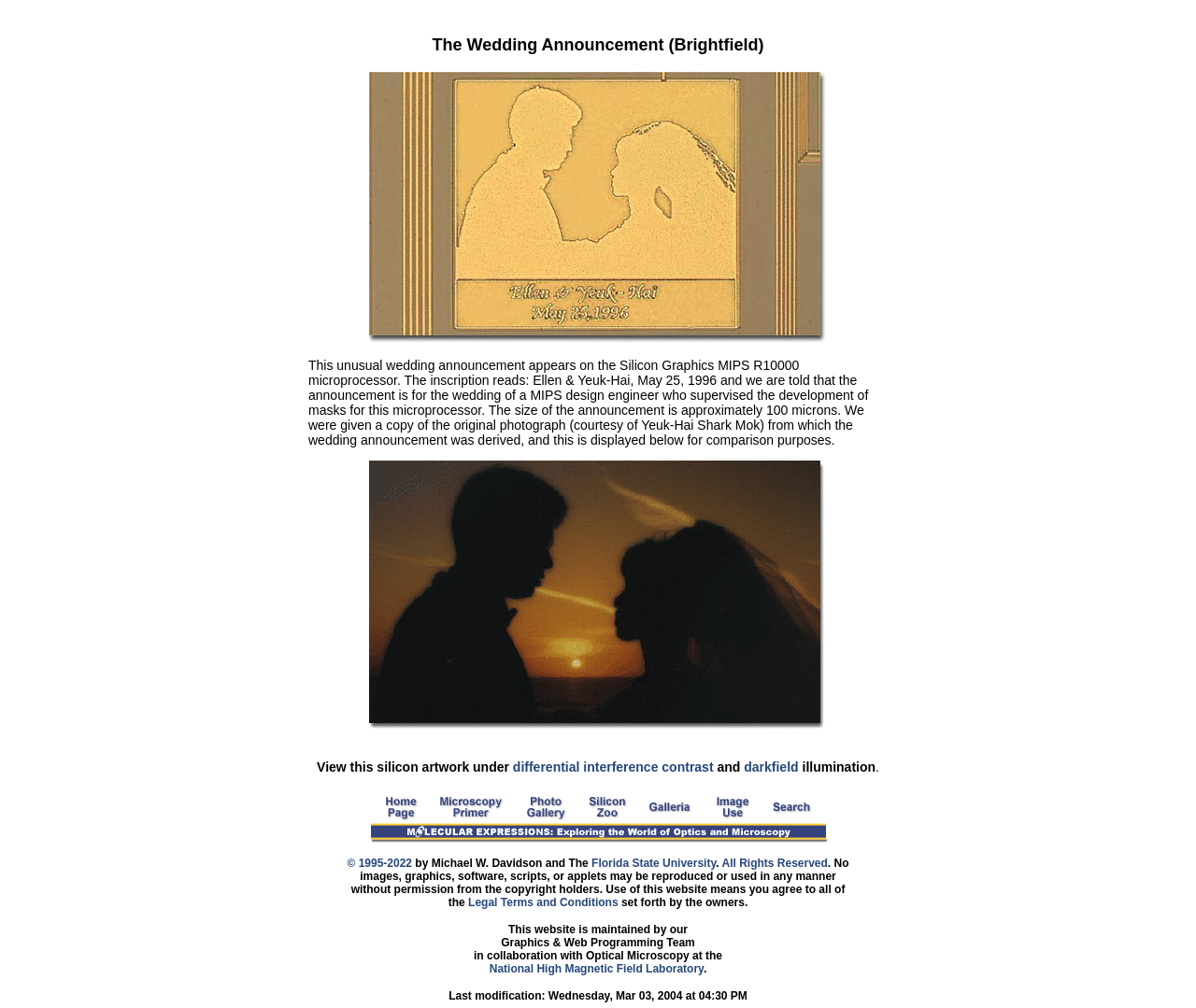Answer the question in a single word or phrase:
What is the subject of the wedding announcement?

Ellen & Yeuk-Hai